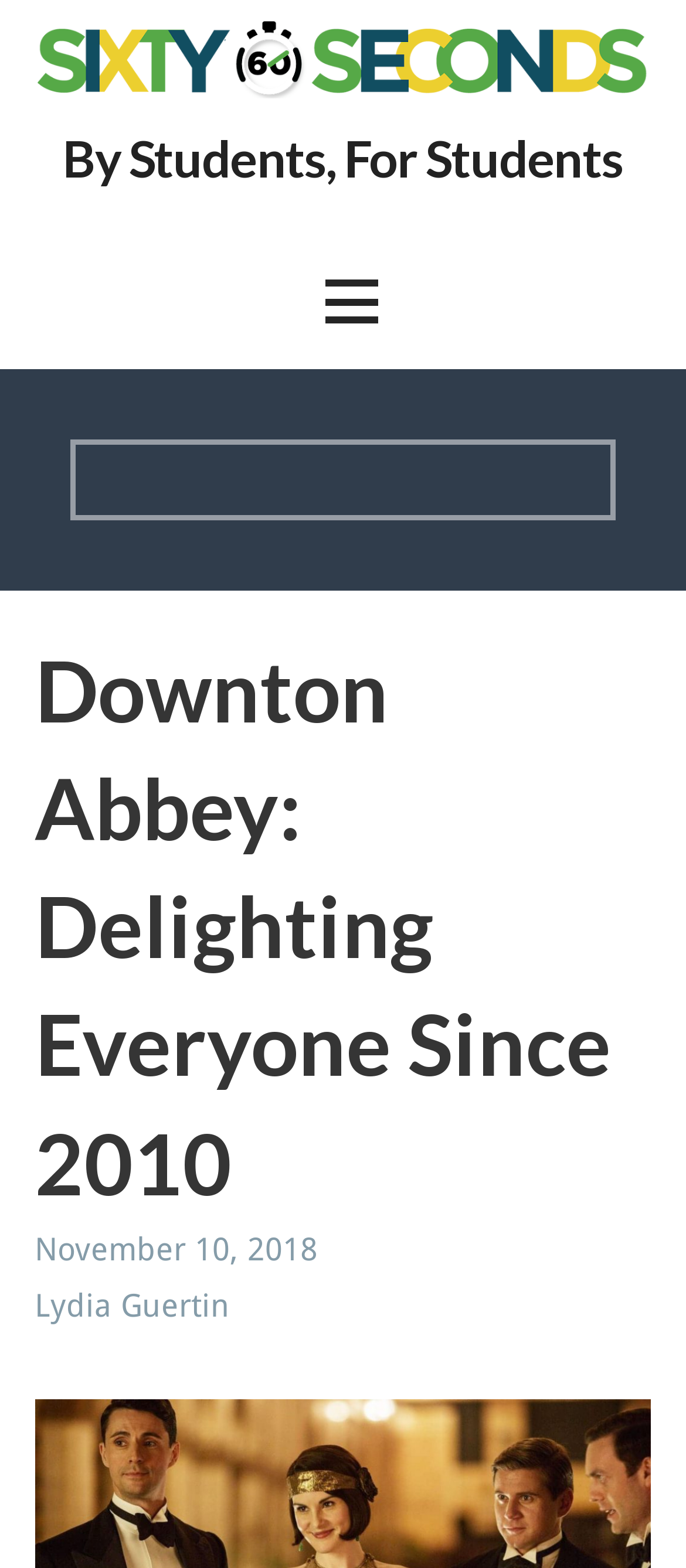What is the purpose of the website?
Please give a detailed and elaborate answer to the question based on the image.

The purpose of the website can be inferred from the link 'By Students, For Students' which is located at the top of the webpage, indicating that the website is created by students for students.